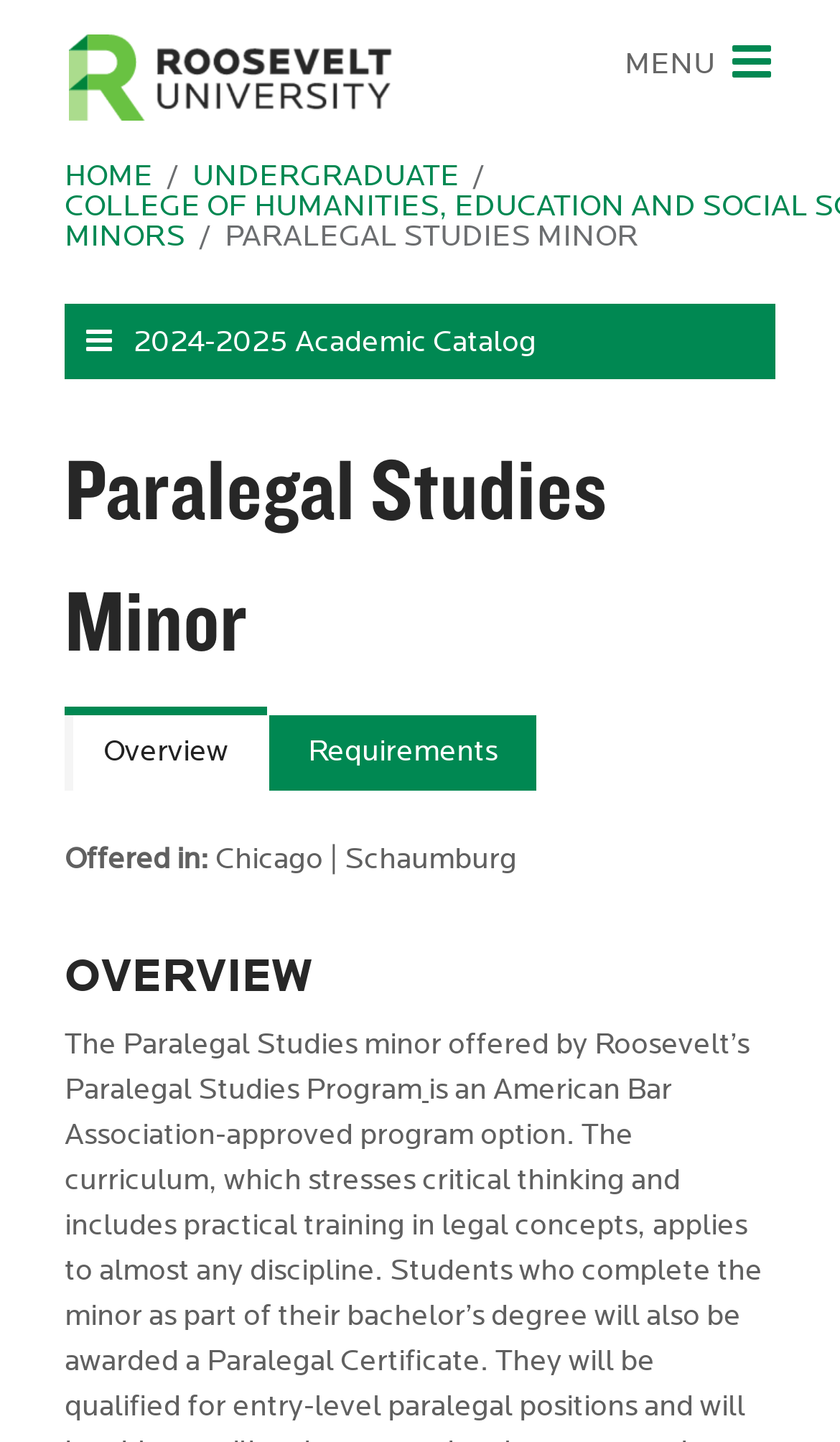What is the current tab selected?
Kindly give a detailed and elaborate answer to the question.

The current tab selected can be found in the page content tabs section, where the 'Overview' tab is highlighted as the selected tab.